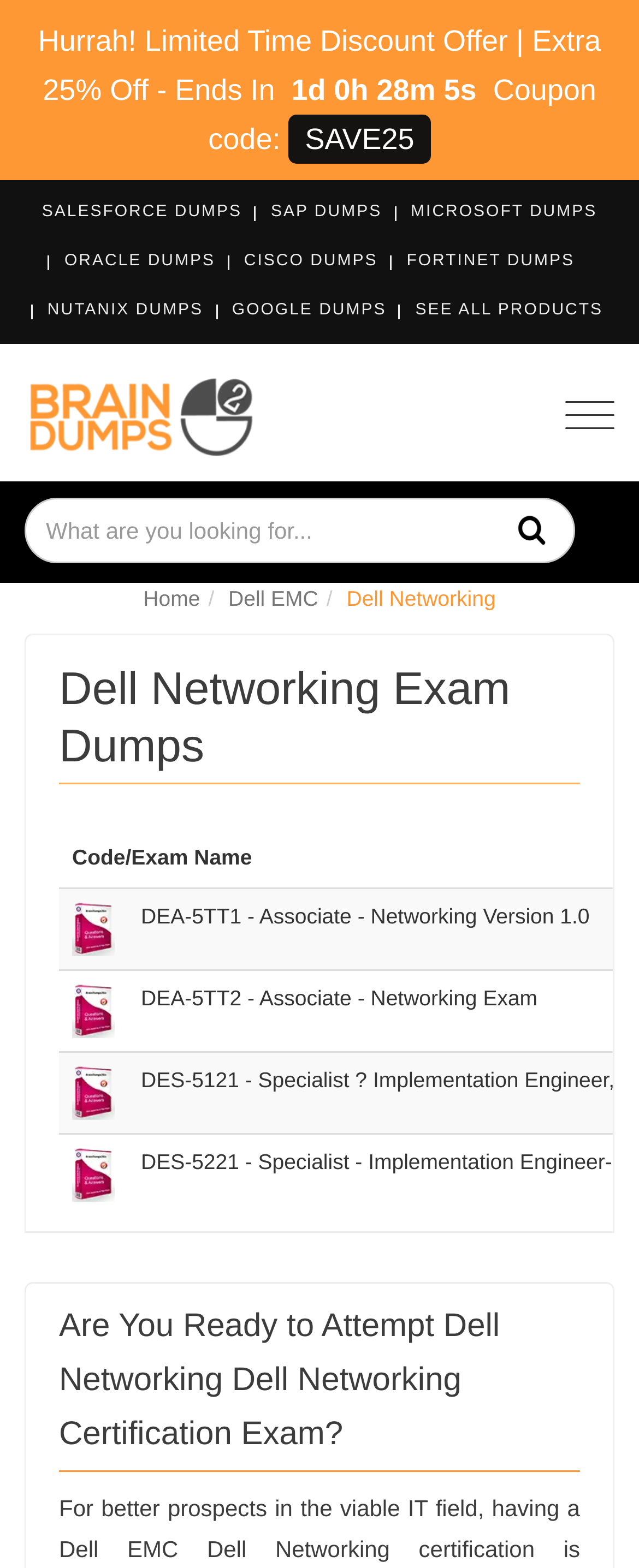Please specify the bounding box coordinates of the clickable region to carry out the following instruction: "contact us". The coordinates should be four float numbers between 0 and 1, in the format [left, top, right, bottom].

None